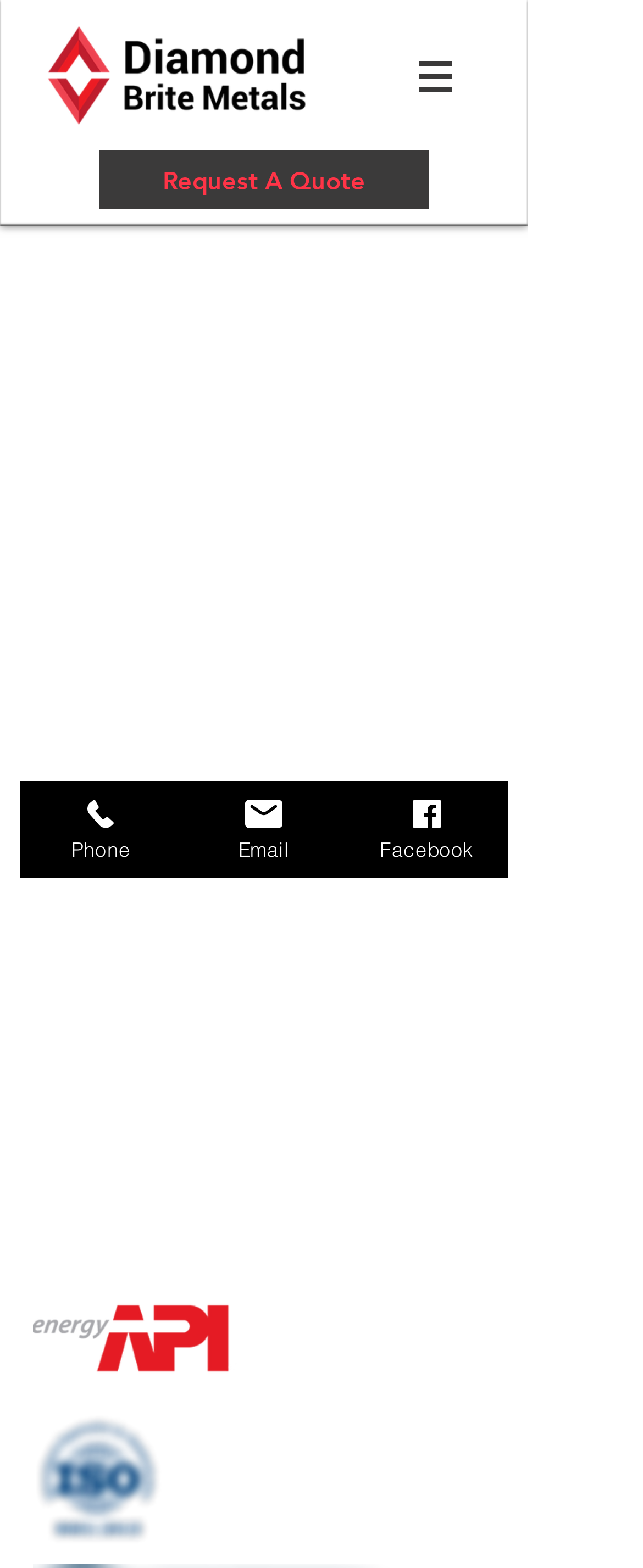How many social media links are there?
Look at the image and answer with only one word or phrase.

1